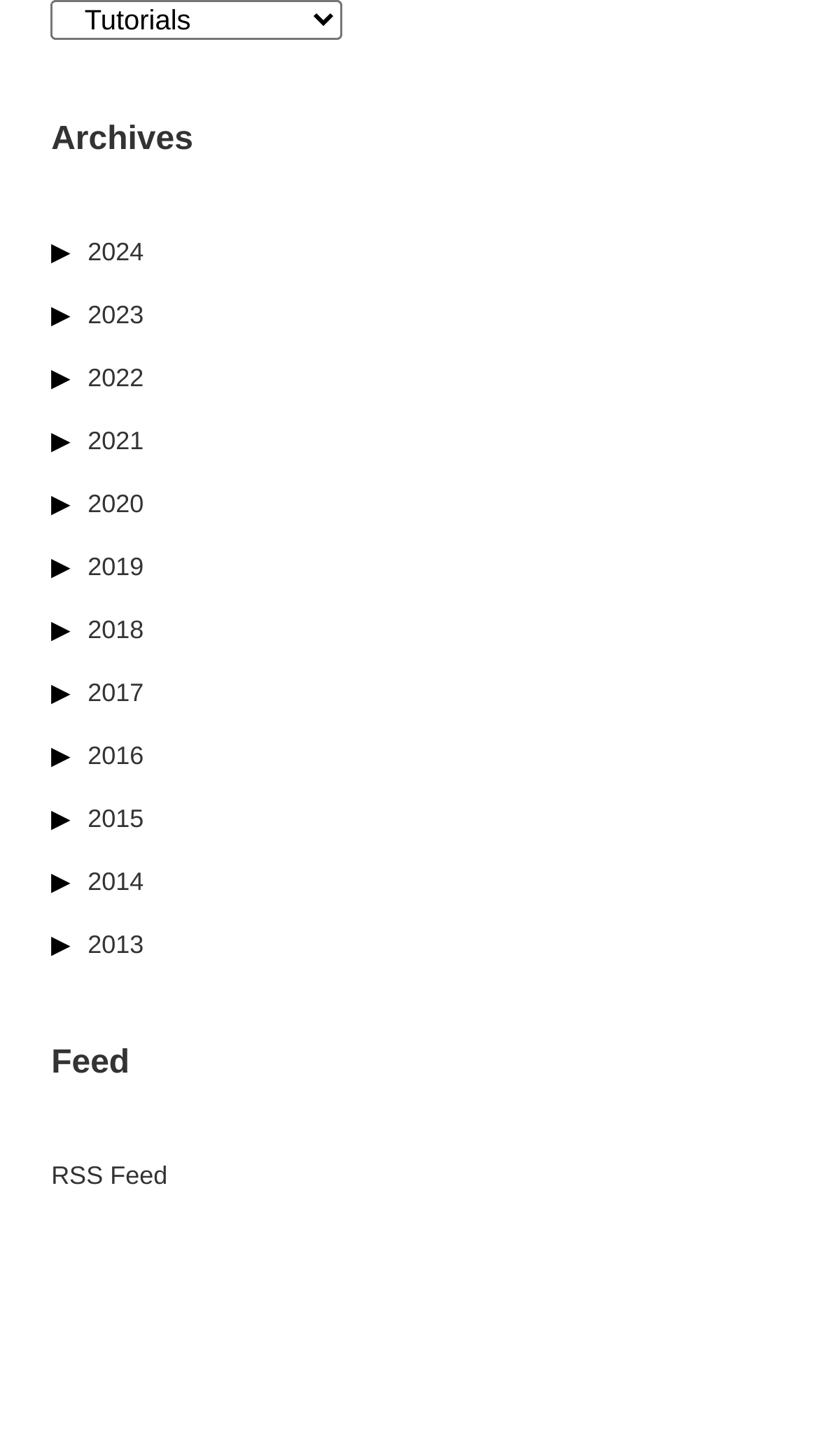Refer to the image and provide a thorough answer to this question:
What is the 'Categories' combobox for?

The 'Categories' combobox is located at the top of the page, and it has a popup menu. This suggests that it is used to select or filter the content based on different categories, allowing users to narrow down their search.